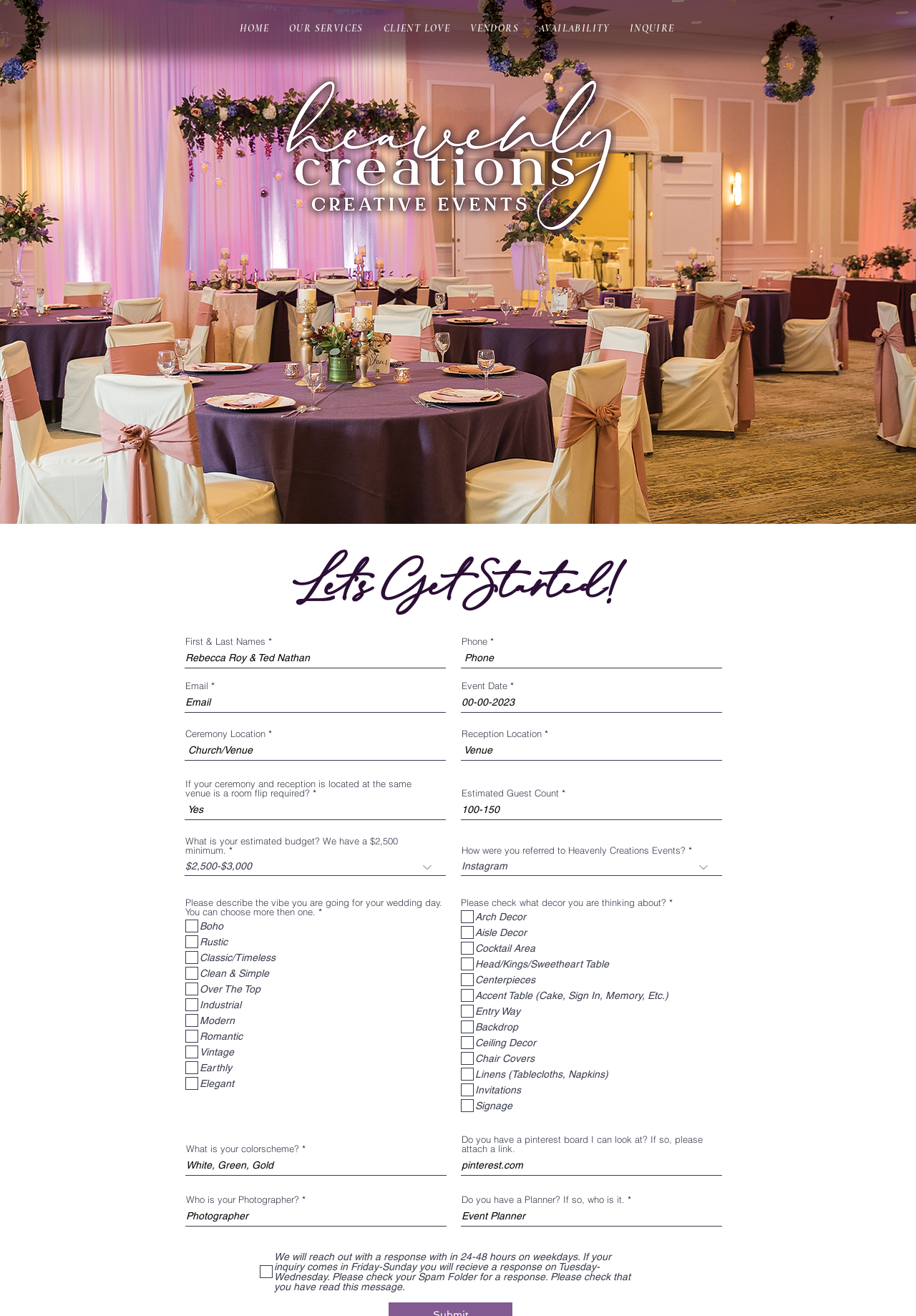Please specify the bounding box coordinates of the clickable region necessary for completing the following instruction: "Enter the ceremony location". The coordinates must consist of four float numbers between 0 and 1, i.e., [left, top, right, bottom].

[0.202, 0.563, 0.487, 0.578]